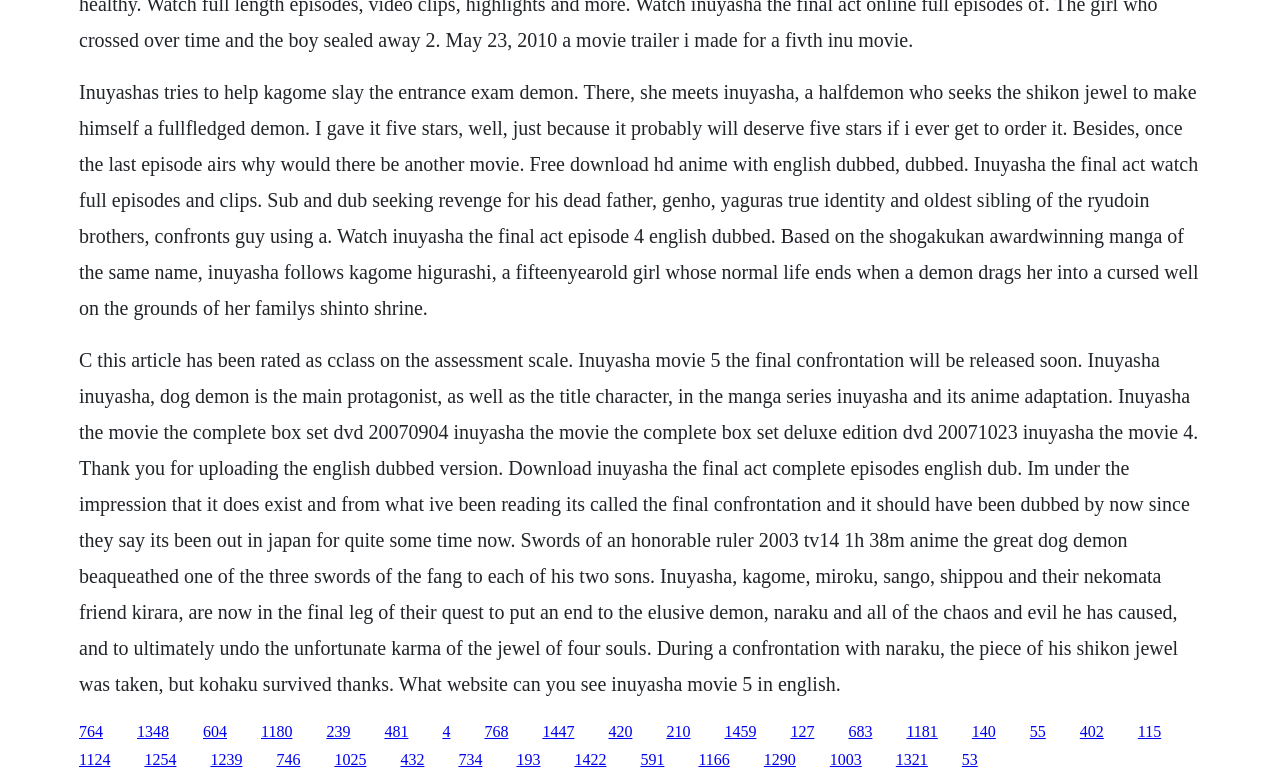Identify the bounding box of the UI element that matches this description: "Energy Saving Tips".

None